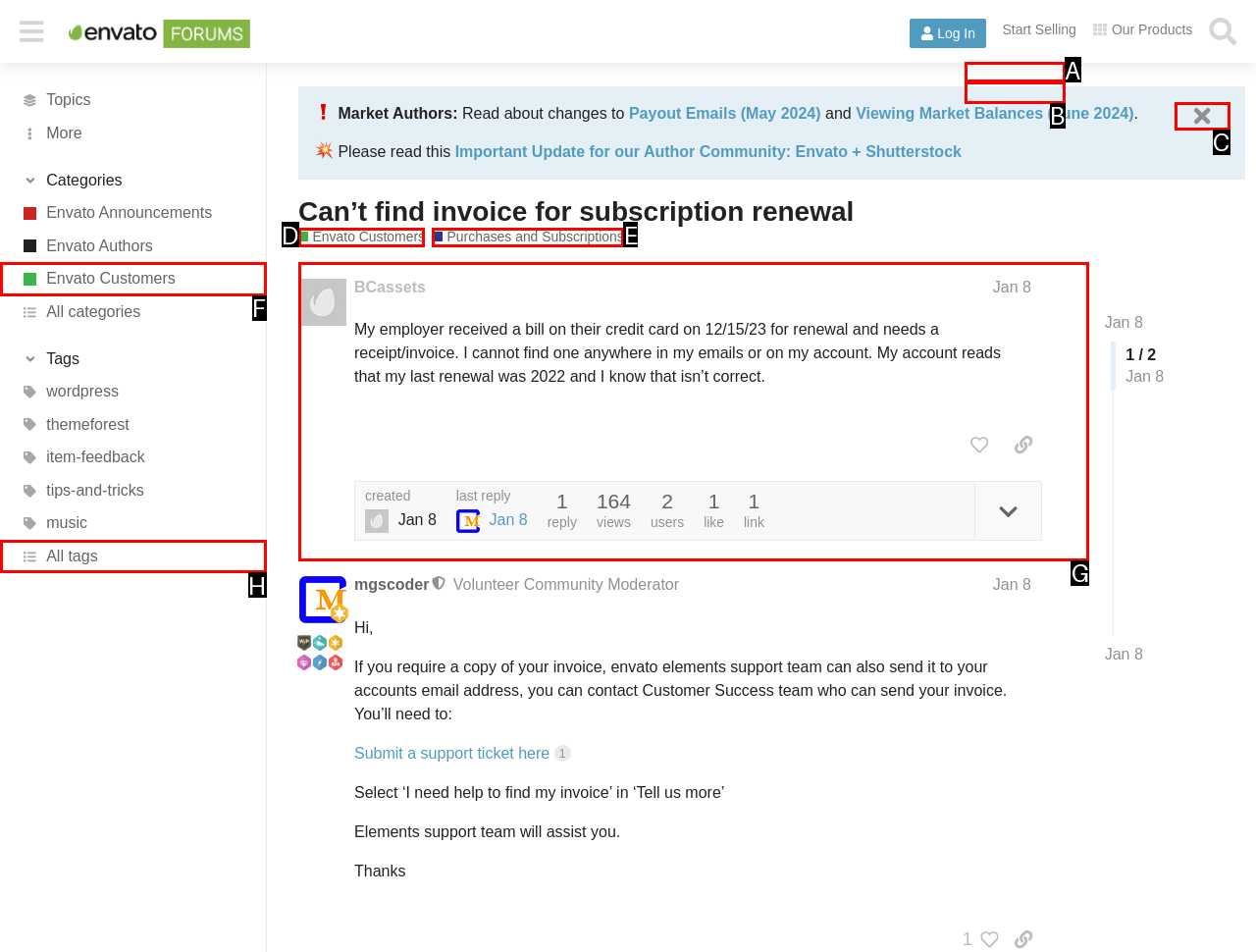Which choice should you pick to execute the task: View the post by BCassets
Respond with the letter associated with the correct option only.

G